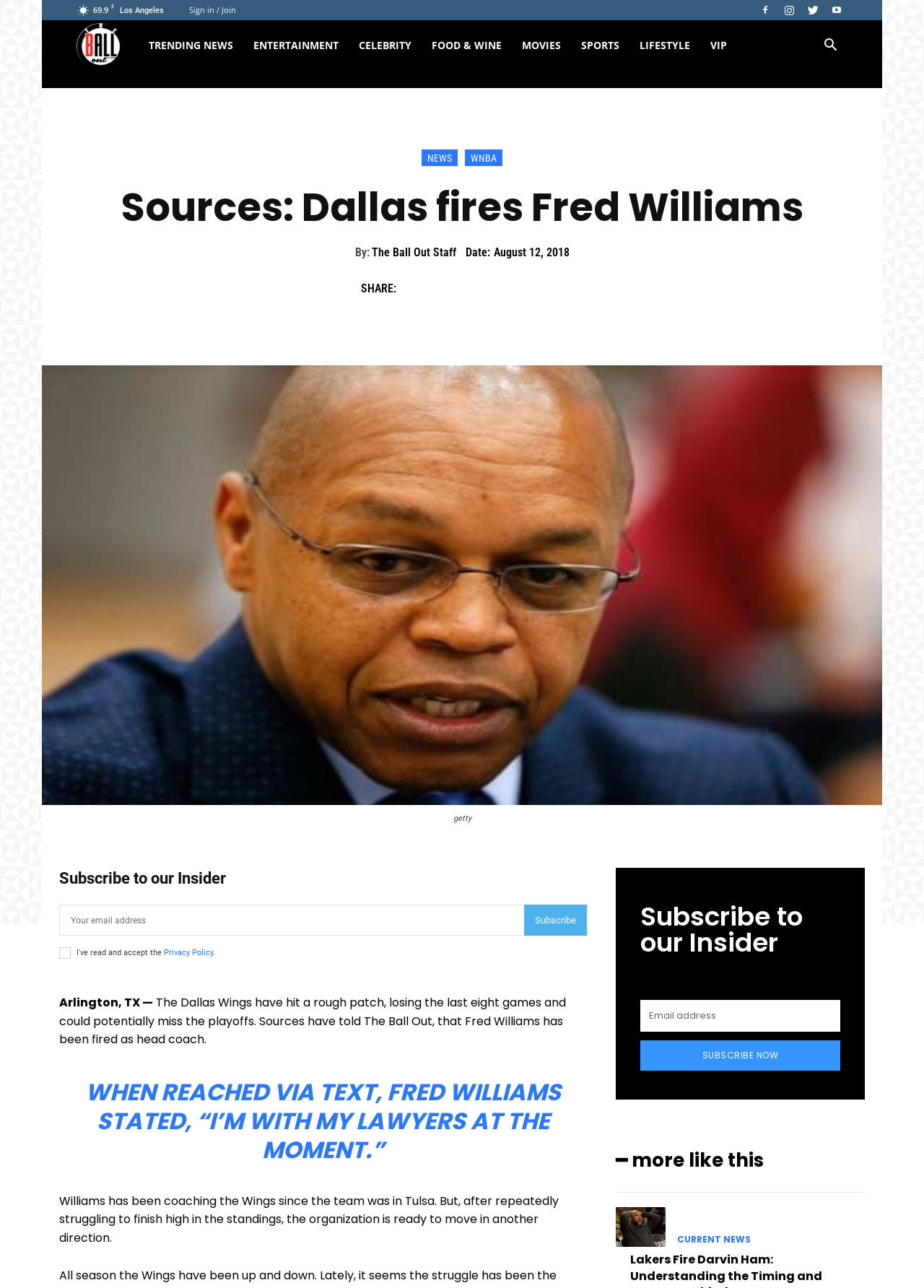What is the current record of the Dallas Wings?
Refer to the image and provide a thorough answer to the question.

The answer can be found in the article content, which states that the Dallas Wings have hit a rough patch, losing the last eight games and could potentially miss the playoffs.